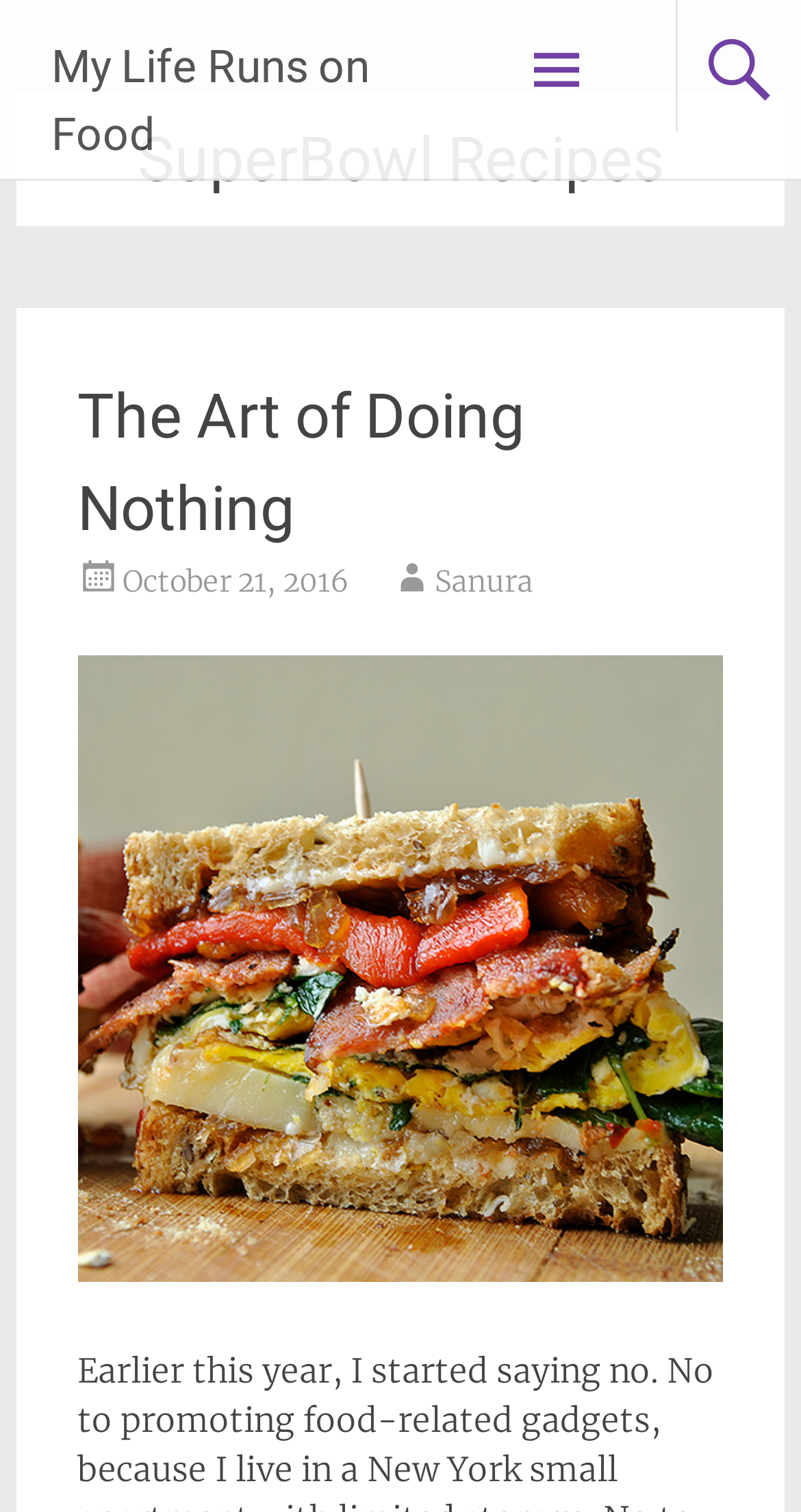When was the article 'The Art of Doing Nothing' published?
Using the details shown in the screenshot, provide a comprehensive answer to the question.

I found the answer by looking at the link 'October 21, 2016' which is located near the link 'The Art of Doing Nothing'. This suggests that the article was published on this date.